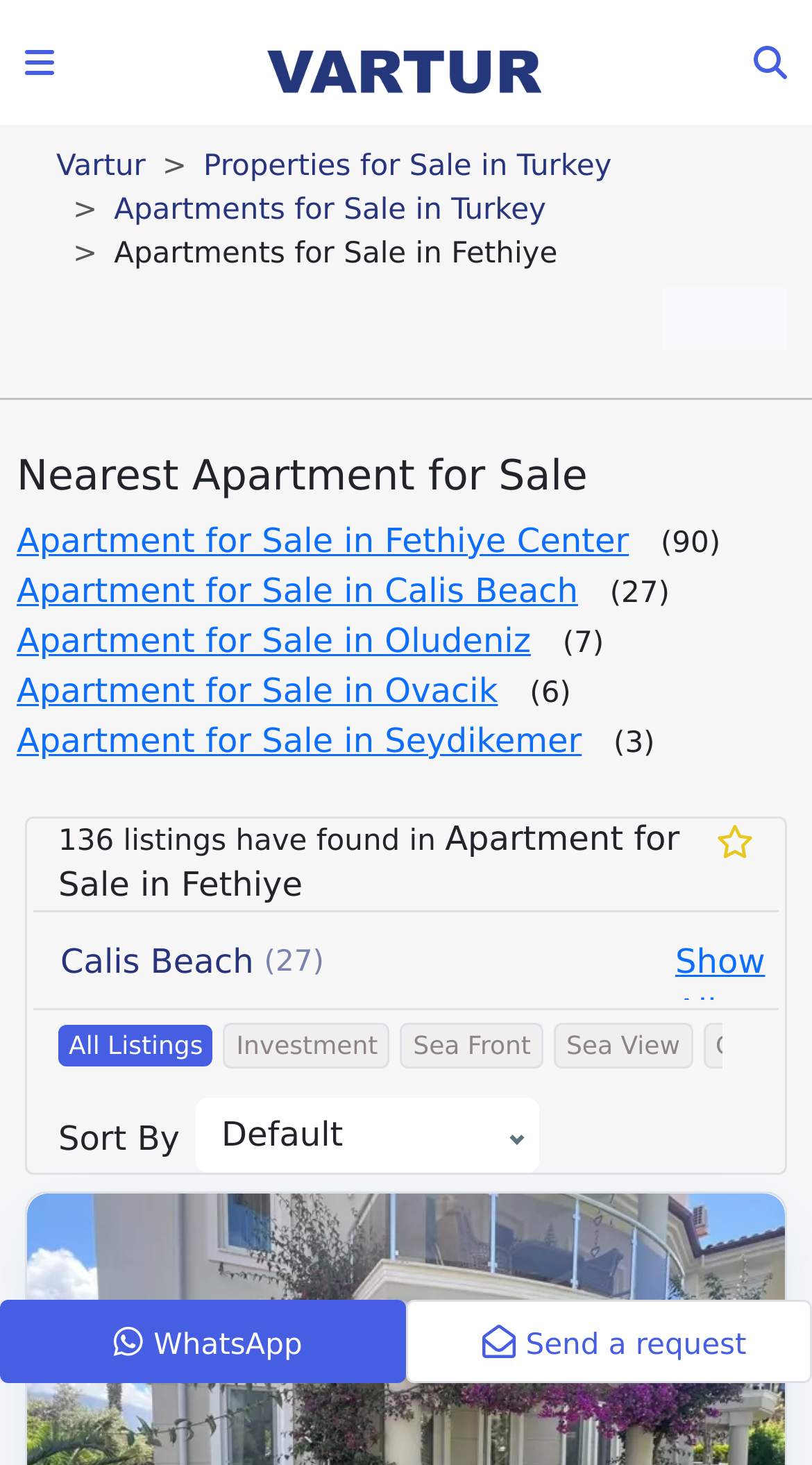Predict the bounding box coordinates of the UI element that matches this description: "Vartur". The coordinates should be in the format [left, top, right, bottom] with each value between 0 and 1.

[0.069, 0.102, 0.179, 0.125]